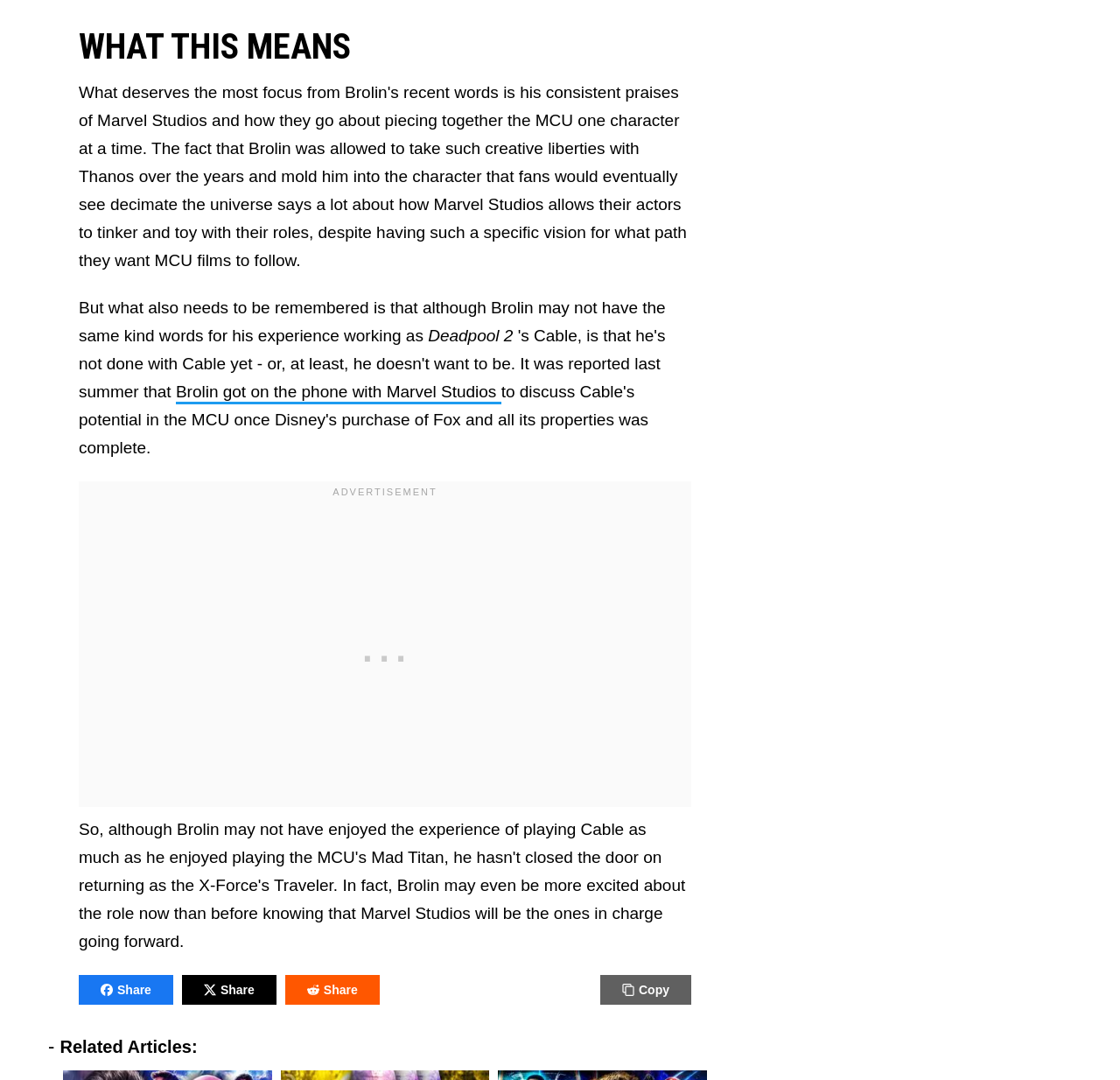What is the name of the movie mentioned?
Refer to the screenshot and respond with a concise word or phrase.

Deadpool 2